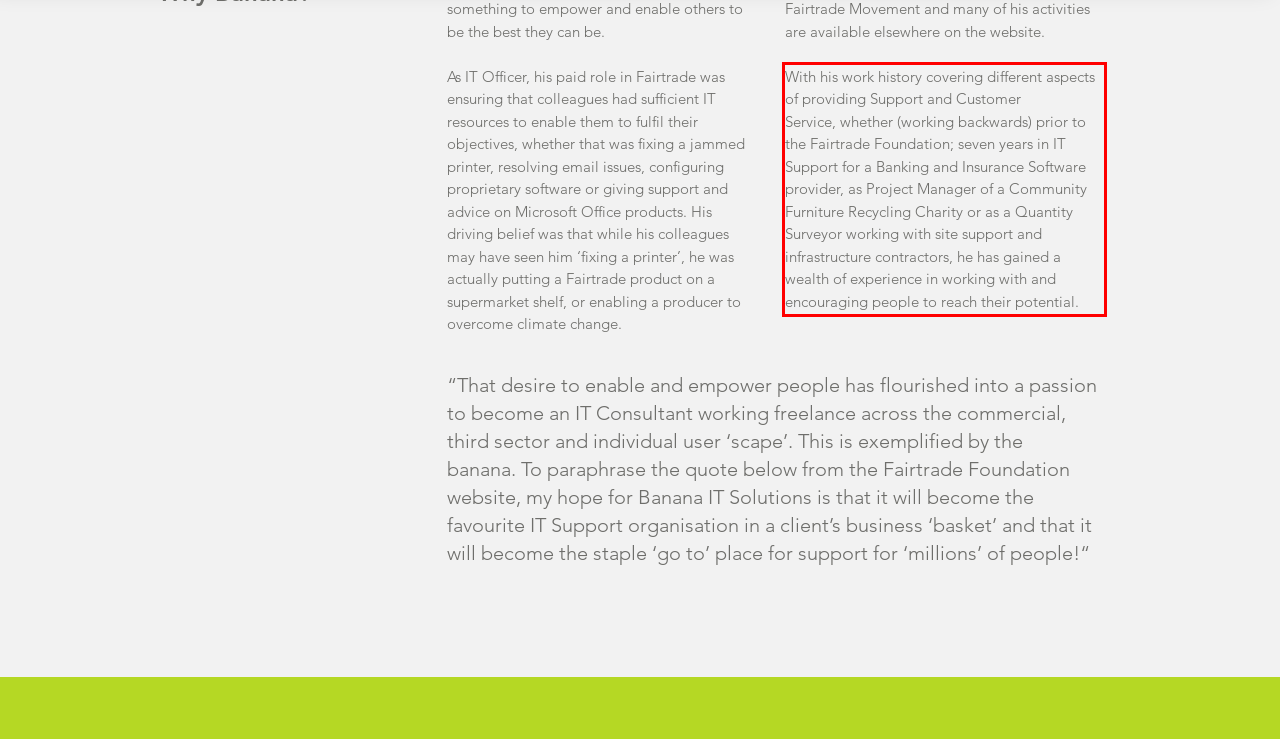You are given a webpage screenshot with a red bounding box around a UI element. Extract and generate the text inside this red bounding box.

With his work history covering different aspects of providing Support and Customer Service, whether (working backwards) prior to the Fairtrade Foundation; seven years in IT Support for a Banking and Insurance Software provider, as Project Manager of a Community Furniture Recycling Charity or as a Quantity Surveyor working with site support and infrastructure contractors, he has gained a wealth of experience in working with and encouraging people to reach their potential.